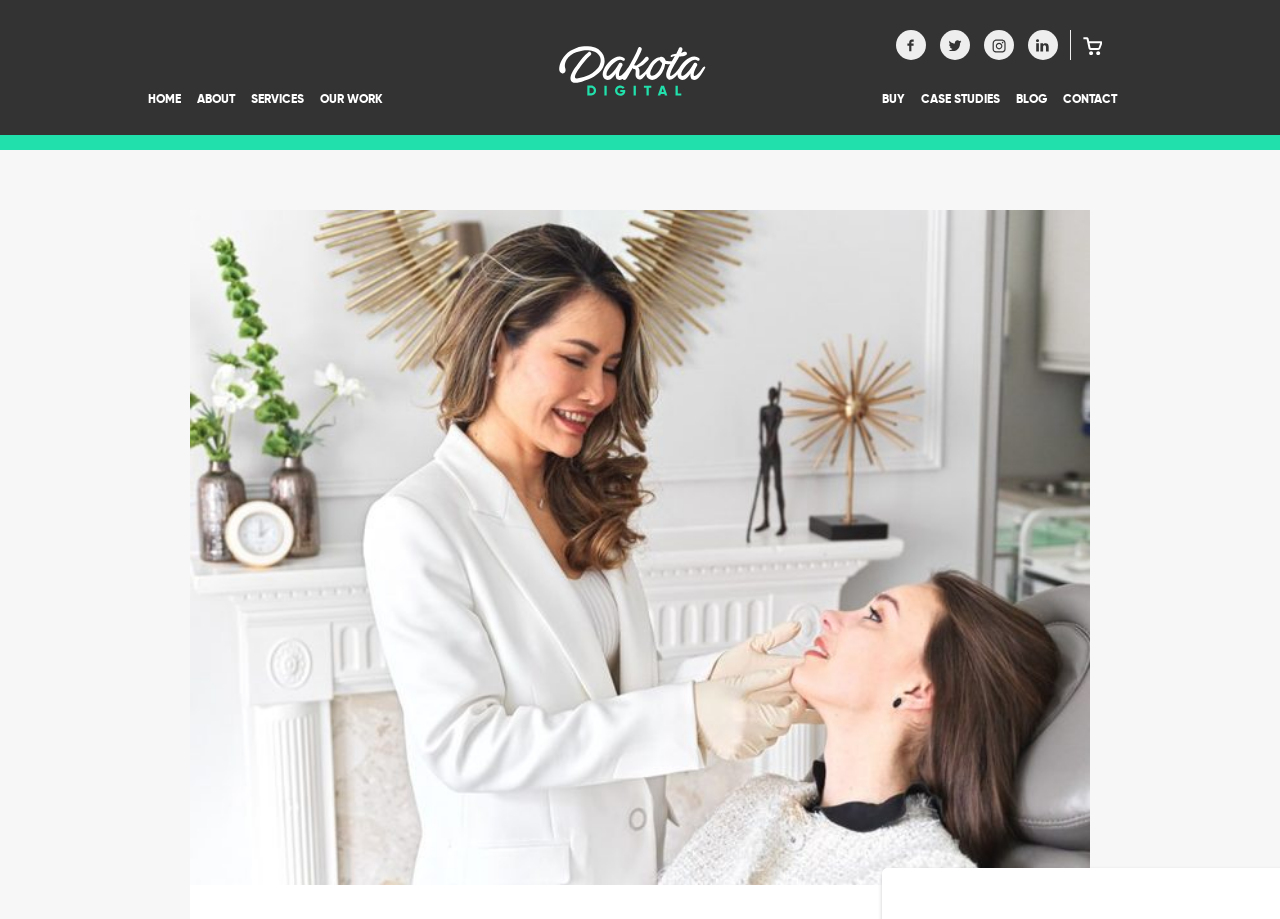Please respond to the question with a concise word or phrase:
What is the purpose of the 'Checkout' button?

To make a payment